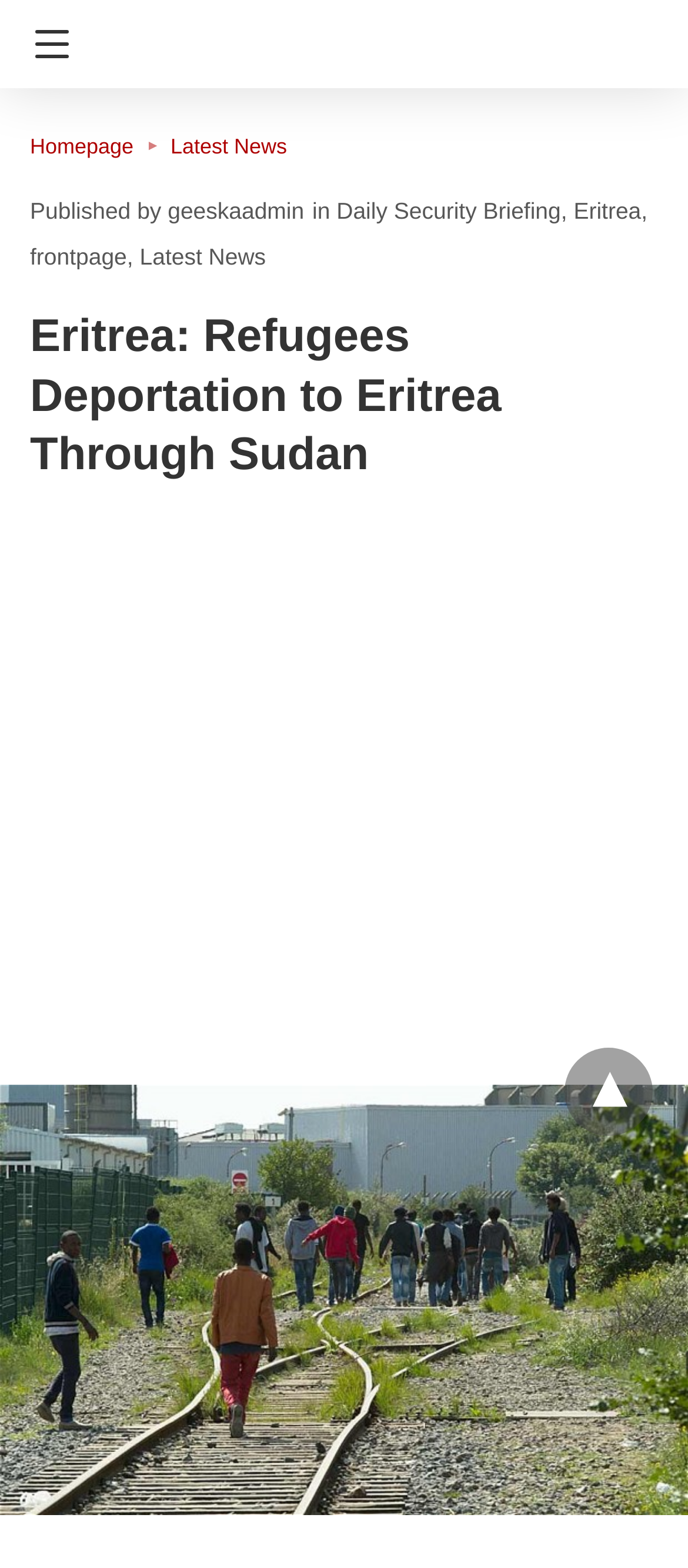What is the name of the website?
Look at the image and respond with a one-word or short phrase answer.

Geeska Afrika Online